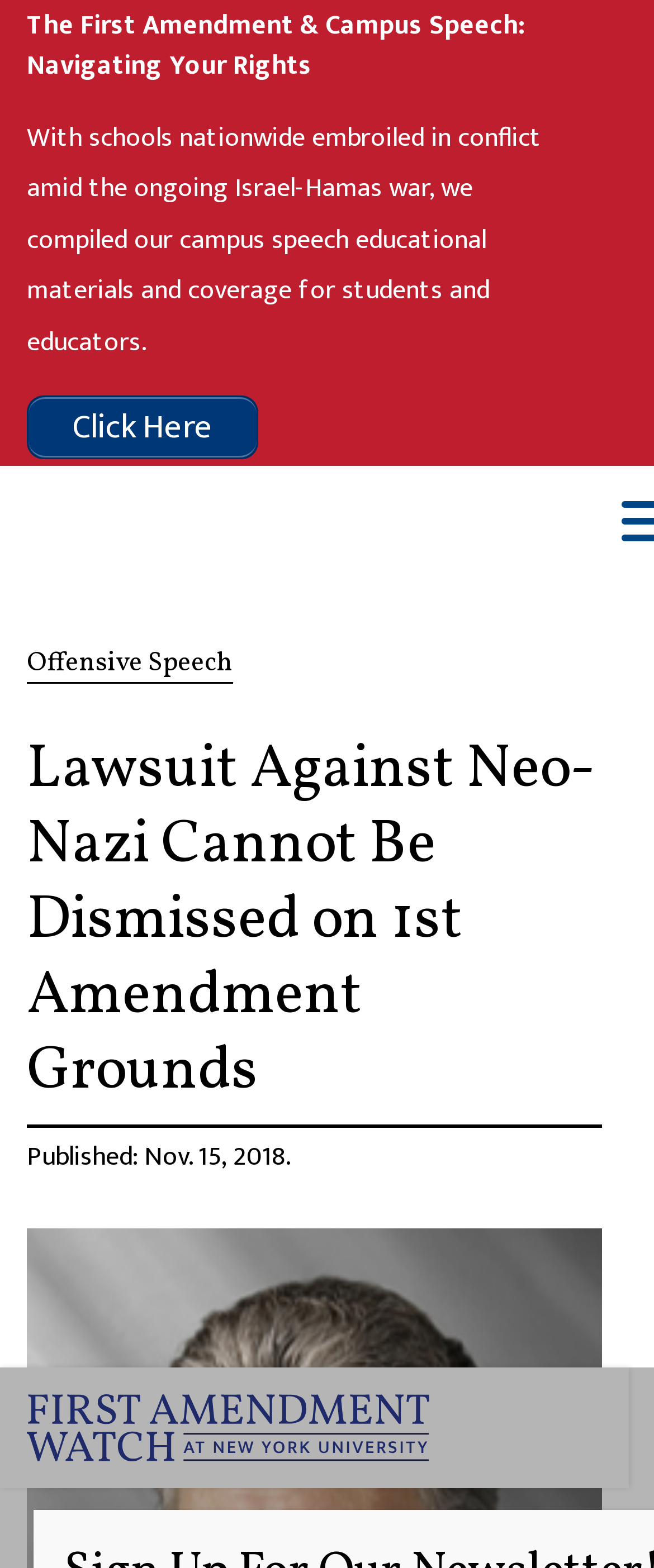What is the name of the news organization that reports on the lawsuit?
Please answer the question with a detailed and comprehensive explanation.

The article mentions 'The Huffington Post reports that Anglin had hoped to use free speech as a defense from liability for orchestrating the anti-Semitic harassment campaign on his site' which indicates that The Huffington Post is the name of the news organization that reports on the lawsuit.